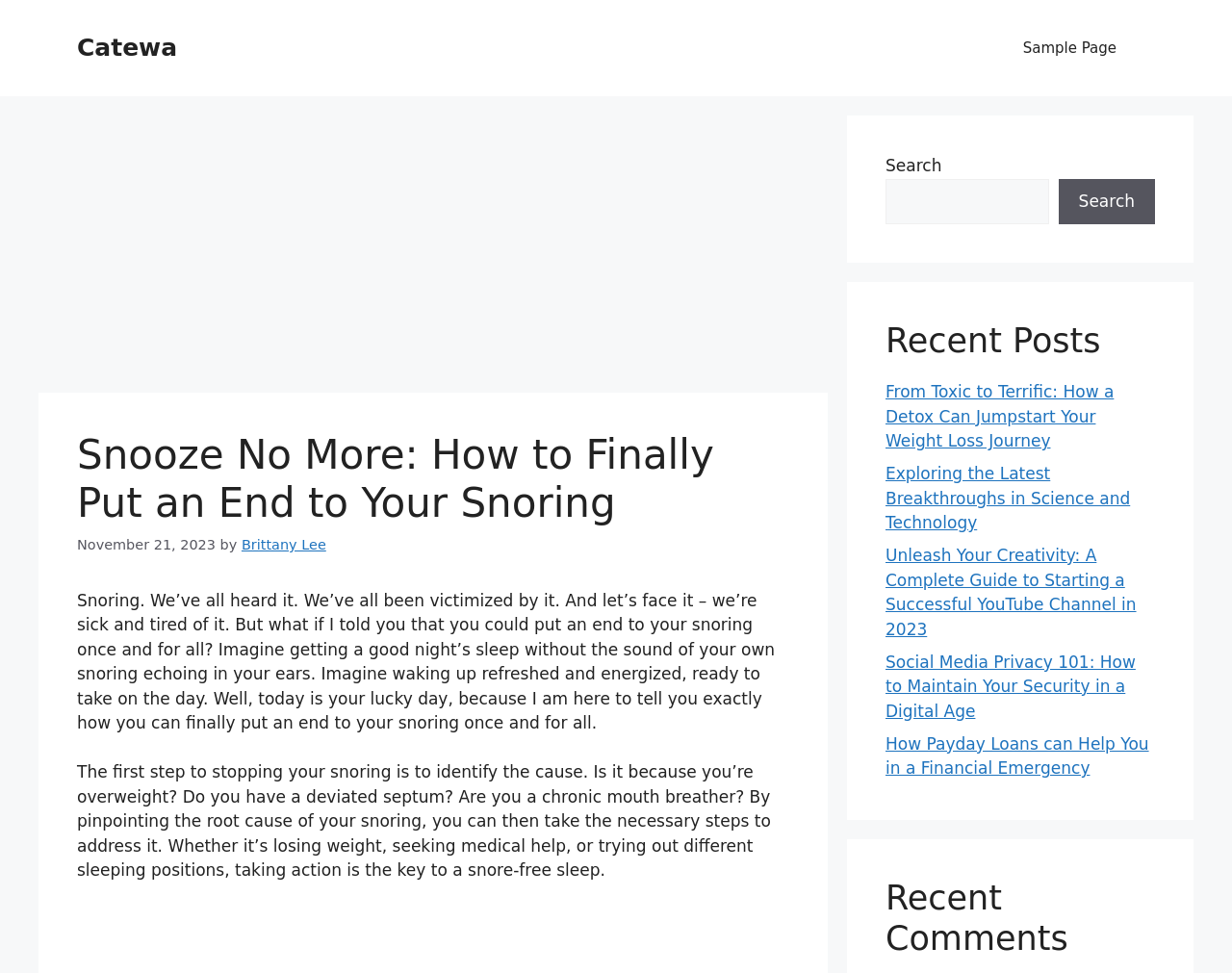Analyze the image and deliver a detailed answer to the question: What is the purpose of the first step in stopping snoring?

I found the purpose of the first step by reading the text that explains how to stop snoring. The text states that the first step is to identify the cause of snoring, which is necessary to take the necessary steps to address it.